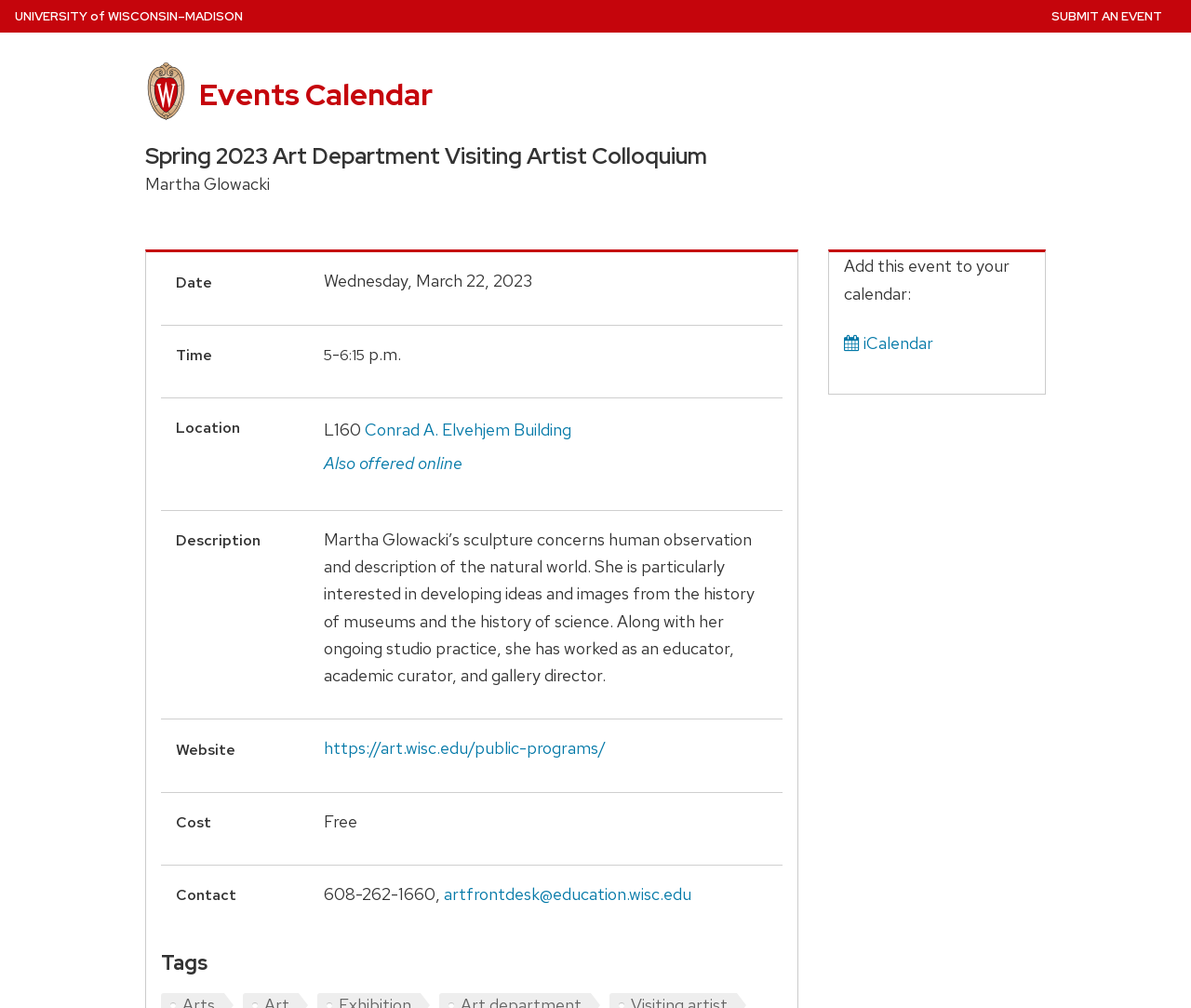What is the event location?
Give a detailed explanation using the information visible in the image.

I found the event location by looking at the static text element with the text 'L160' and the link element with the text 'Conrad A. Elvehjem Building' which are located under the 'Location' label.